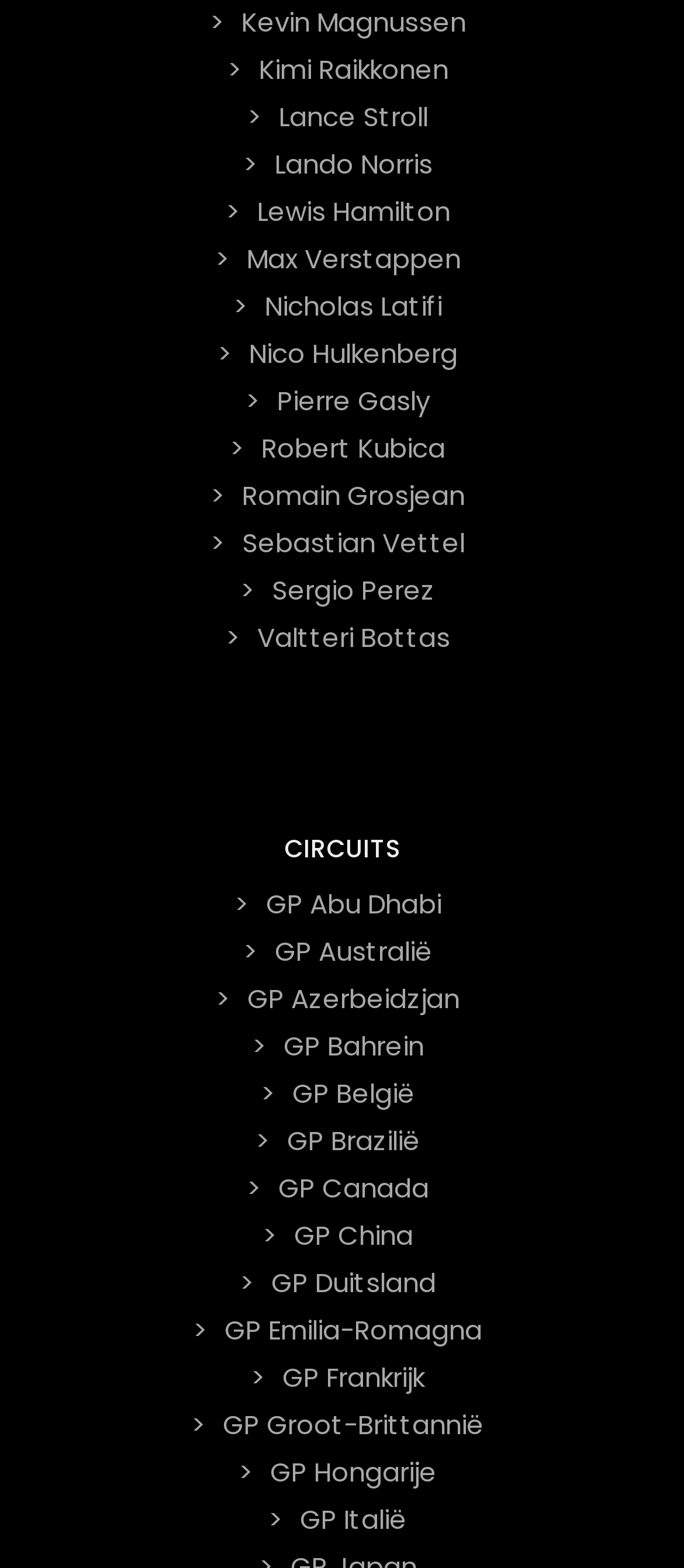Find the bounding box coordinates of the element to click in order to complete the given instruction: "Explore GP Australië."

[0.388, 0.59, 0.645, 0.624]